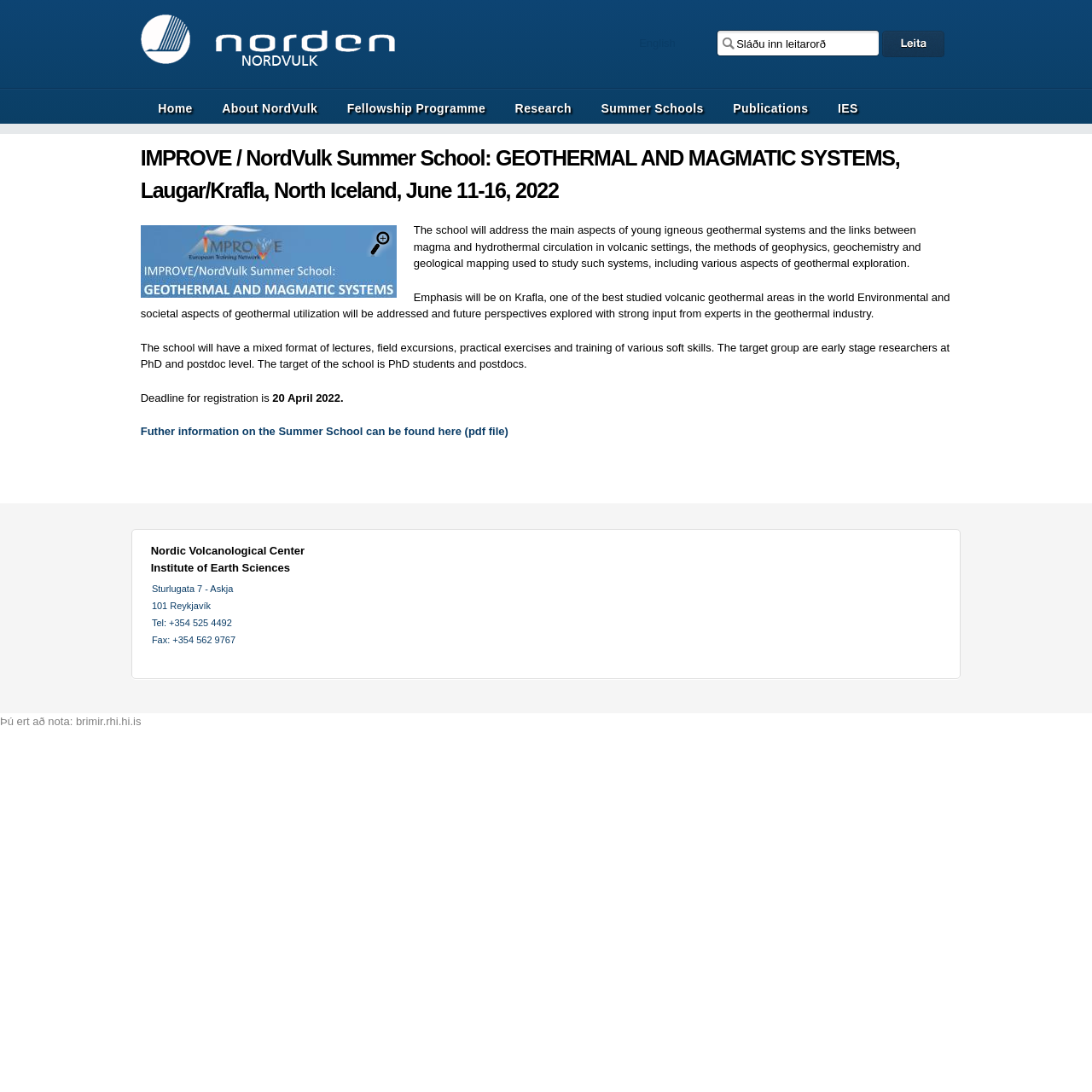Respond to the following query with just one word or a short phrase: 
What is the target group of the summer school?

PhD students and postdocs